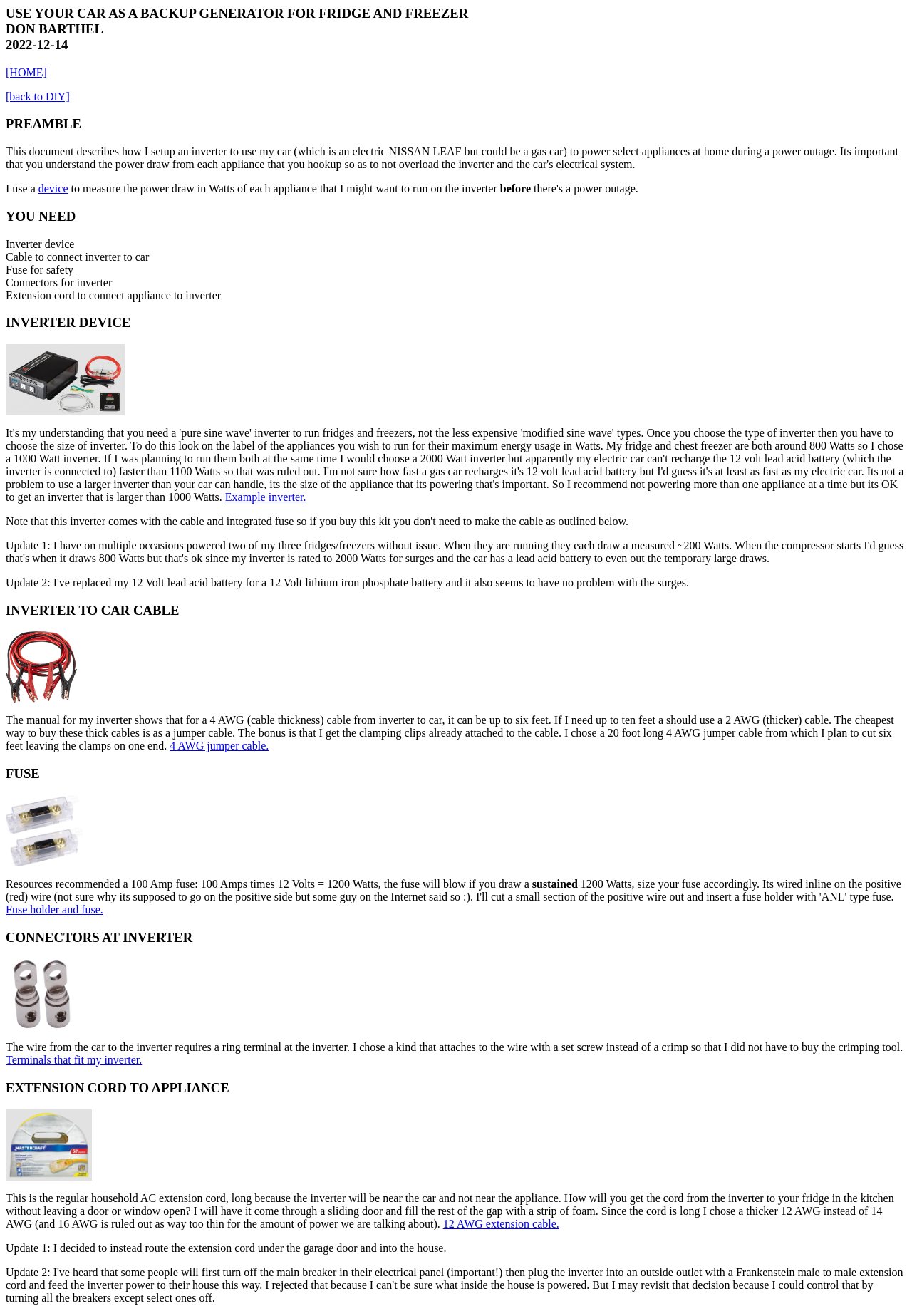Find the bounding box coordinates of the area that needs to be clicked in order to achieve the following instruction: "Click on the 'Example inverter.' link". The coordinates should be specified as four float numbers between 0 and 1, i.e., [left, top, right, bottom].

[0.247, 0.373, 0.336, 0.382]